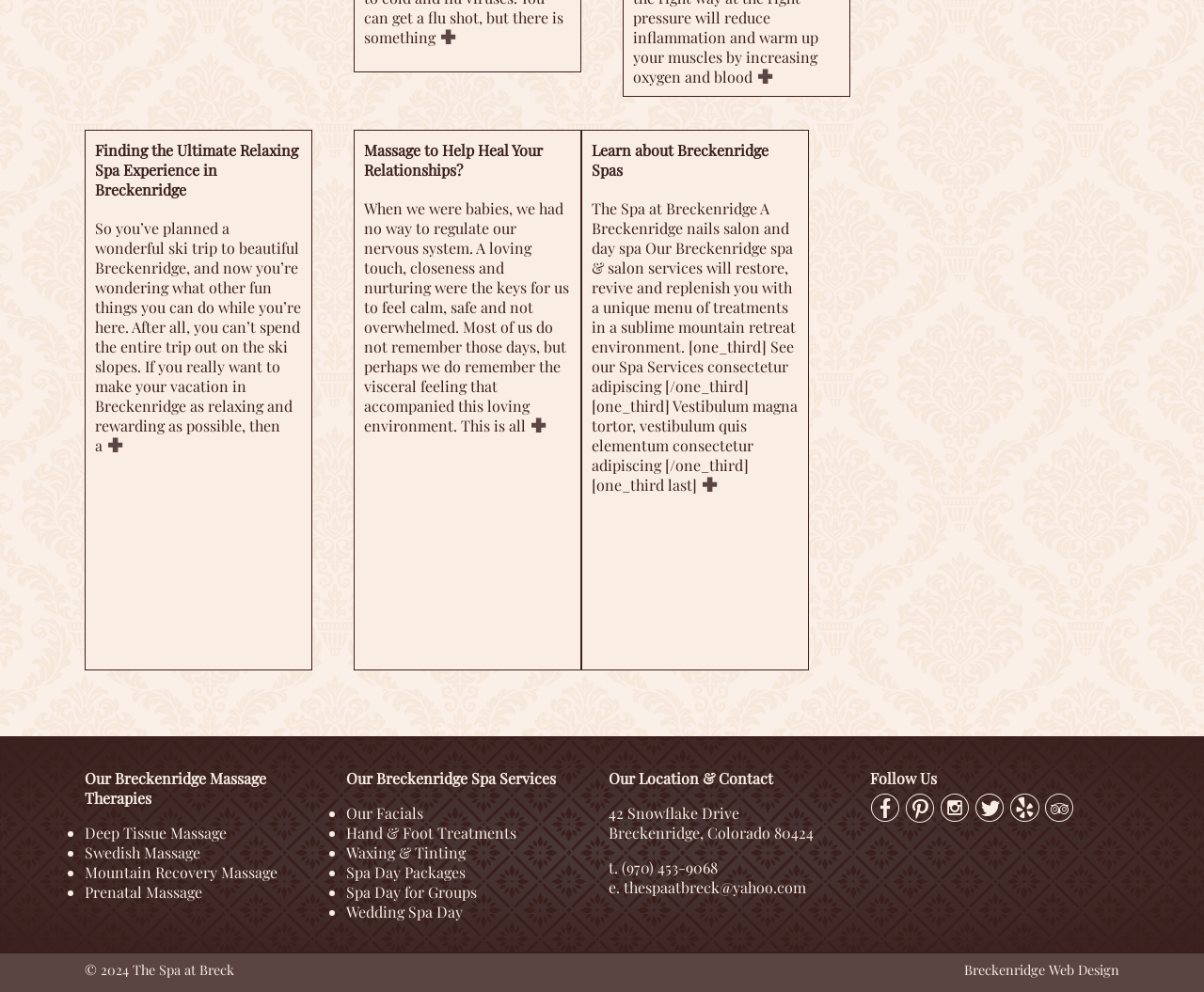Carefully observe the image and respond to the question with a detailed answer:
What is the address of the spa?

The address of the spa can be found in the 'Our Location & Contact' section of the webpage, which lists the address as '42 Snowflake Drive, Breckenridge, Colorado 80424'.